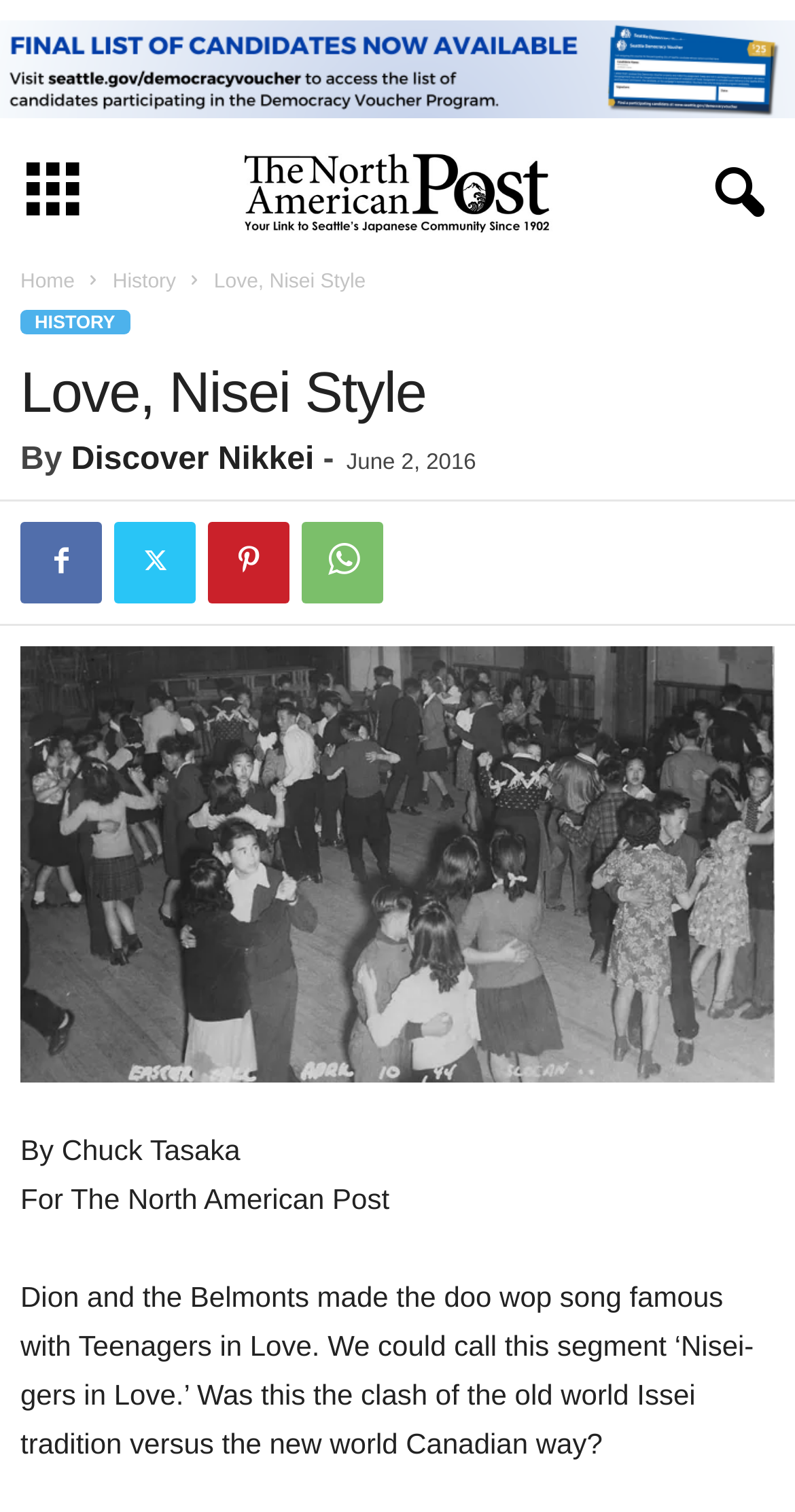Examine the screenshot and answer the question in as much detail as possible: What is the name of the author of this article?

I found the author's name by looking at the text 'By Chuck Tasaka' which is located below the main heading 'Love, Nisei Style'.